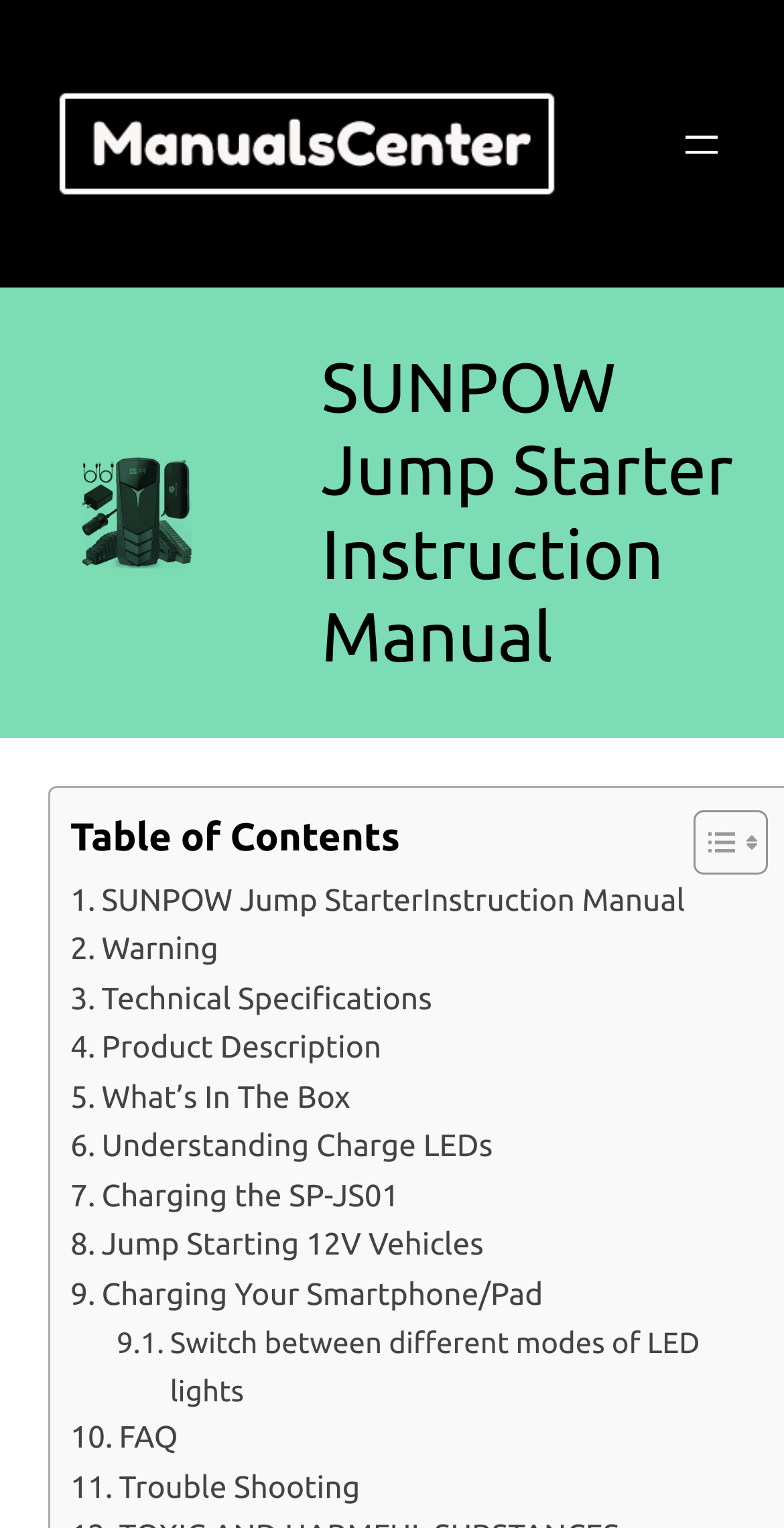Bounding box coordinates should be in the format (top-left x, top-left y, bottom-right x, bottom-right y) and all values should be floating point numbers between 0 and 1. Determine the bounding box coordinate for the UI element described as: Jump Starting 12V Vehicles

[0.09, 0.799, 0.617, 0.831]